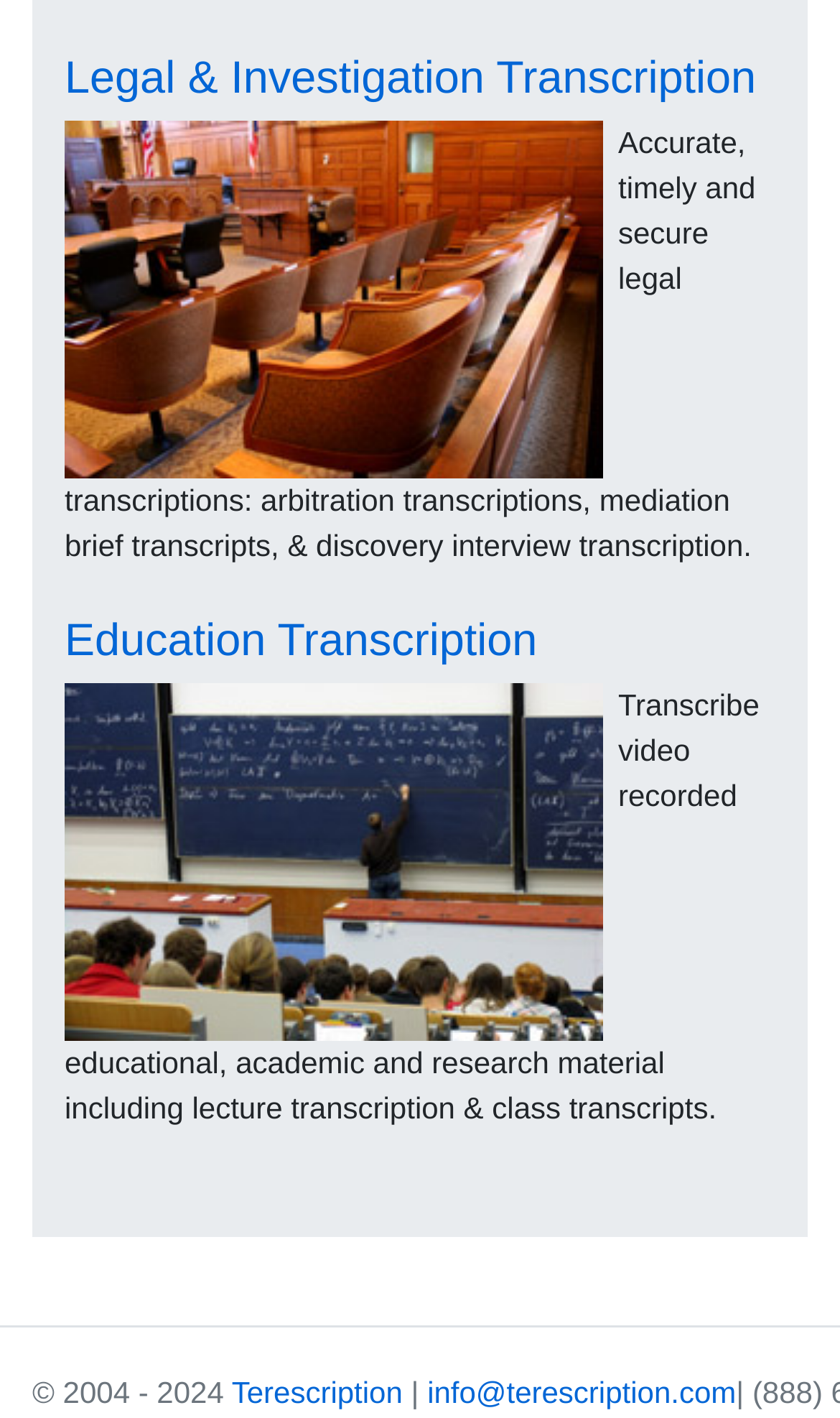Give a one-word or short phrase answer to the question: 
What is the contact email address of the company?

info@terescription.com